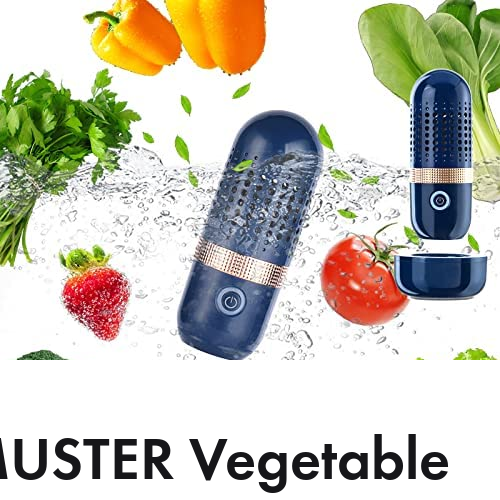Give a one-word or short phrase answer to this question: 
What type of technology does the COMUSTER Vegetable Washing Machine utilize?

OH-ion purification technology